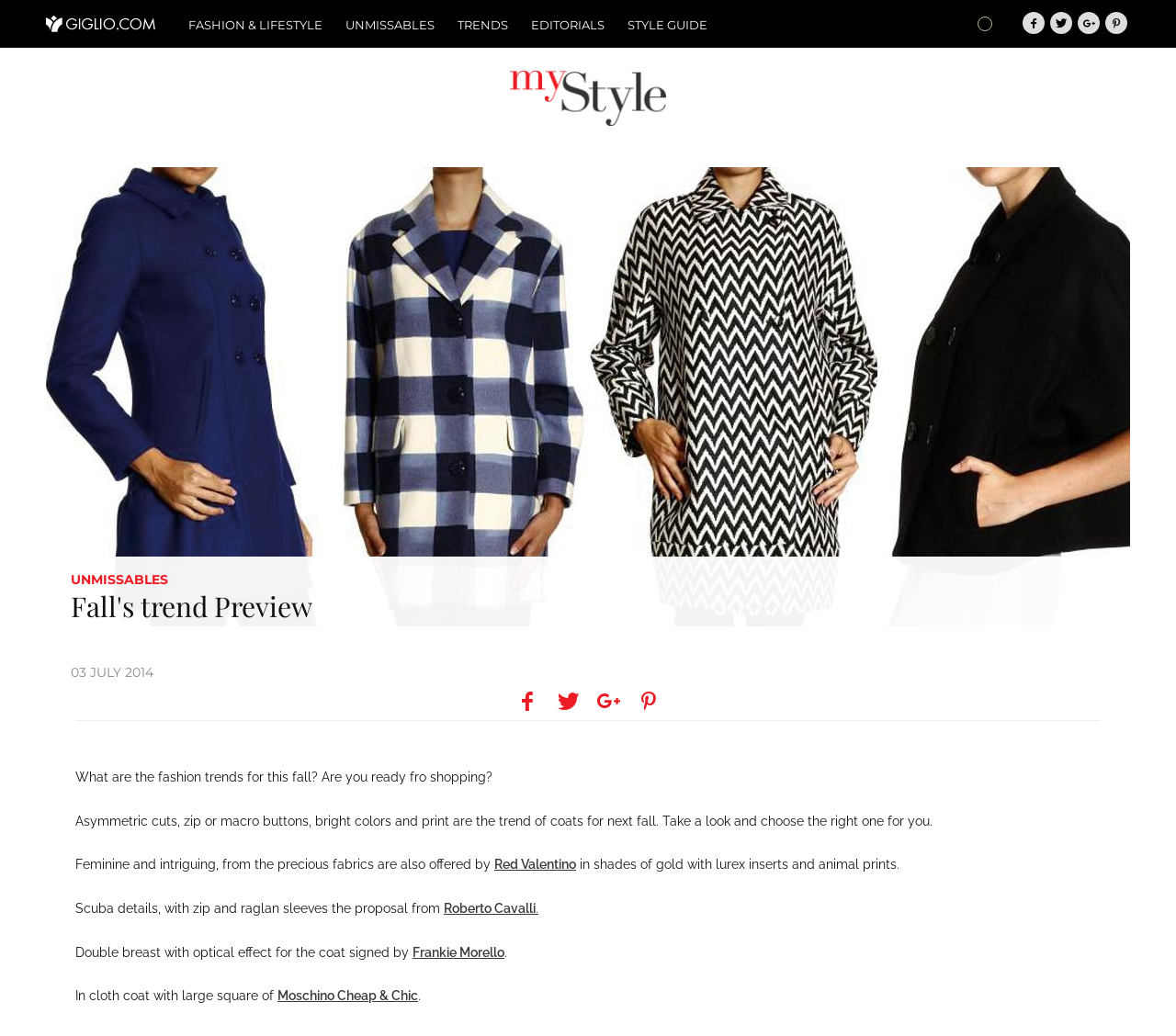Please locate the bounding box coordinates of the element's region that needs to be clicked to follow the instruction: "Click on Moschino Cheap & Chic". The bounding box coordinates should be provided as four float numbers between 0 and 1, i.e., [left, top, right, bottom].

[0.236, 0.954, 0.355, 0.968]